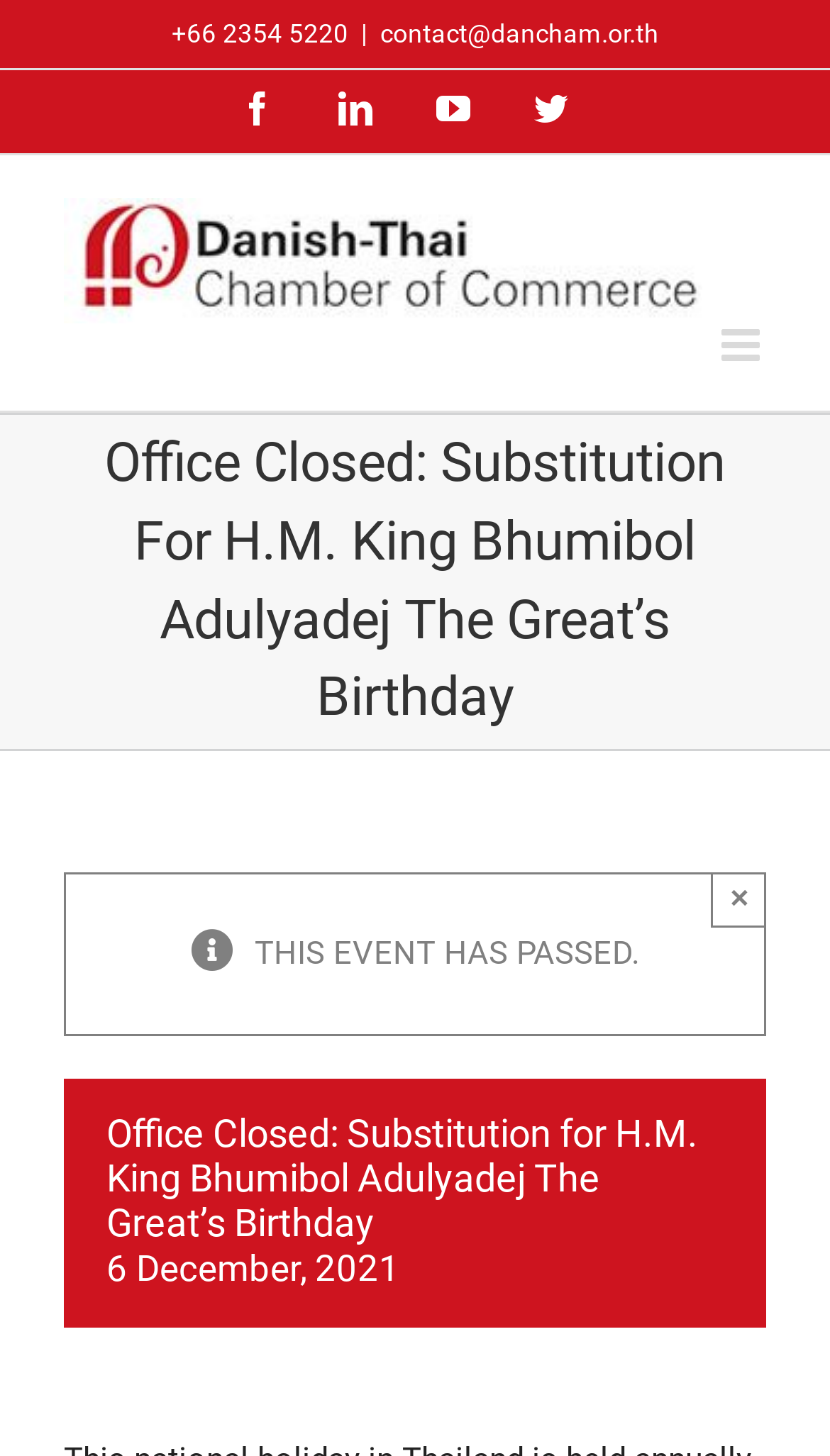Give the bounding box coordinates for the element described by: "aria-label="Toggle mobile menu"".

[0.869, 0.223, 0.923, 0.253]